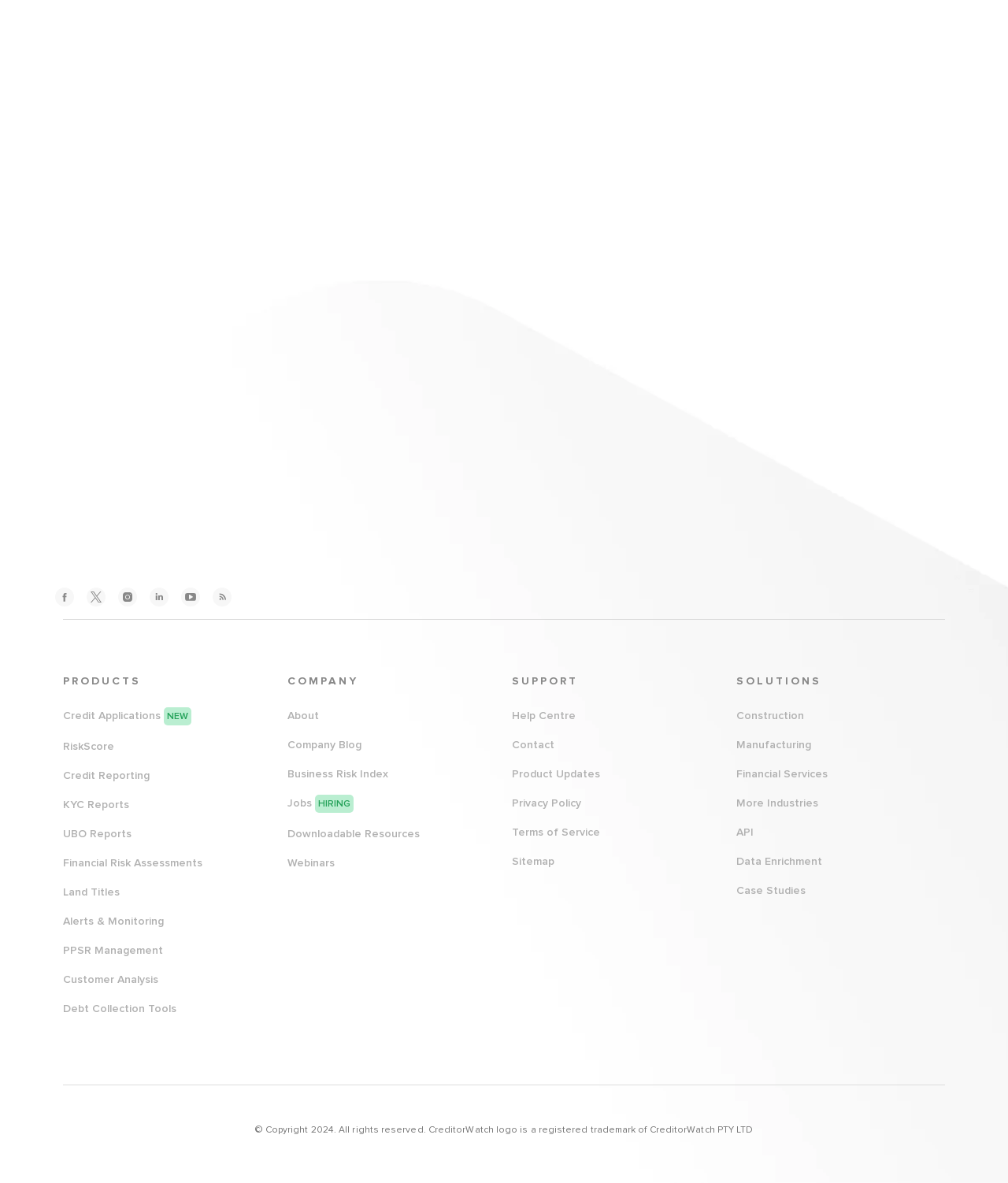Determine the bounding box coordinates of the clickable element necessary to fulfill the instruction: "Go to About page". Provide the coordinates as four float numbers within the 0 to 1 range, i.e., [left, top, right, bottom].

[0.285, 0.6, 0.316, 0.61]